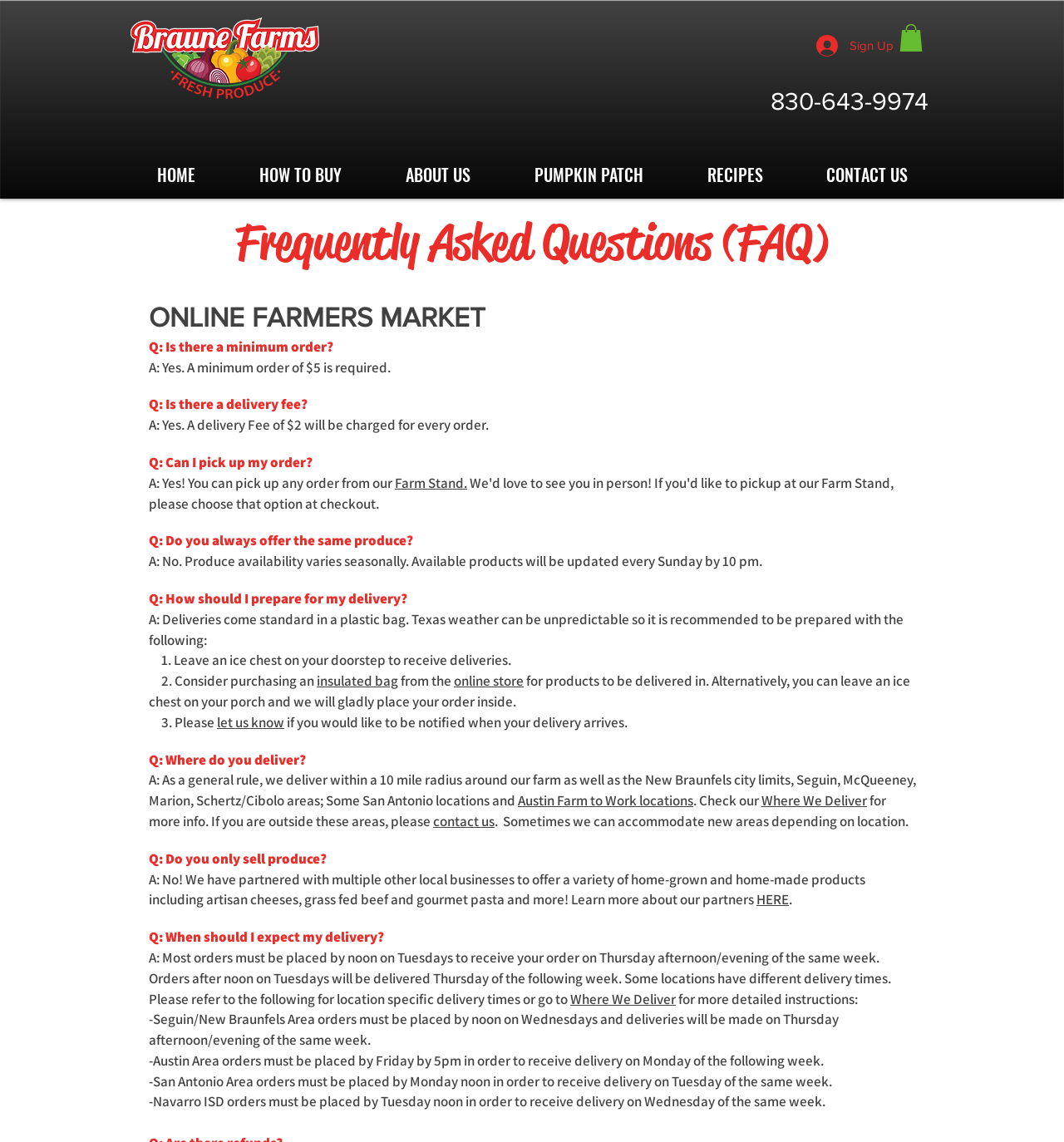Offer an in-depth caption of the entire webpage.

This webpage is about a farm's frequently asked questions (FAQ) section. At the top left corner, there is a logo of Braune Farms, and on the top right corner, there are two buttons, "Sign Up" and another button with no text. Below the logo, there is a phone number "830-643-9974" displayed prominently. 

Underneath the phone number, there is a navigation menu with links to different sections of the website, including "HOME", "HOW TO BUY", "ABOUT US", "PUMPKIN PATCH", "RECIPES", and "CONTACT US". 

The main content of the webpage is divided into sections, each addressing a specific question about the farm, its online farmers market, seasonal subscriptions, delivery, and the farm to work program. There are 11 questions in total, each with a question and answer format. The questions are about topics such as minimum order requirements, delivery fees, pickup options, produce availability, delivery preparation, and delivery areas. 

The answers to the questions are detailed and provide specific information about the farm's policies and procedures. Some of the answers also include links to other sections of the website, such as the "Where We Deliver" page and the "online store". The webpage has a clean and organized layout, making it easy to read and navigate.